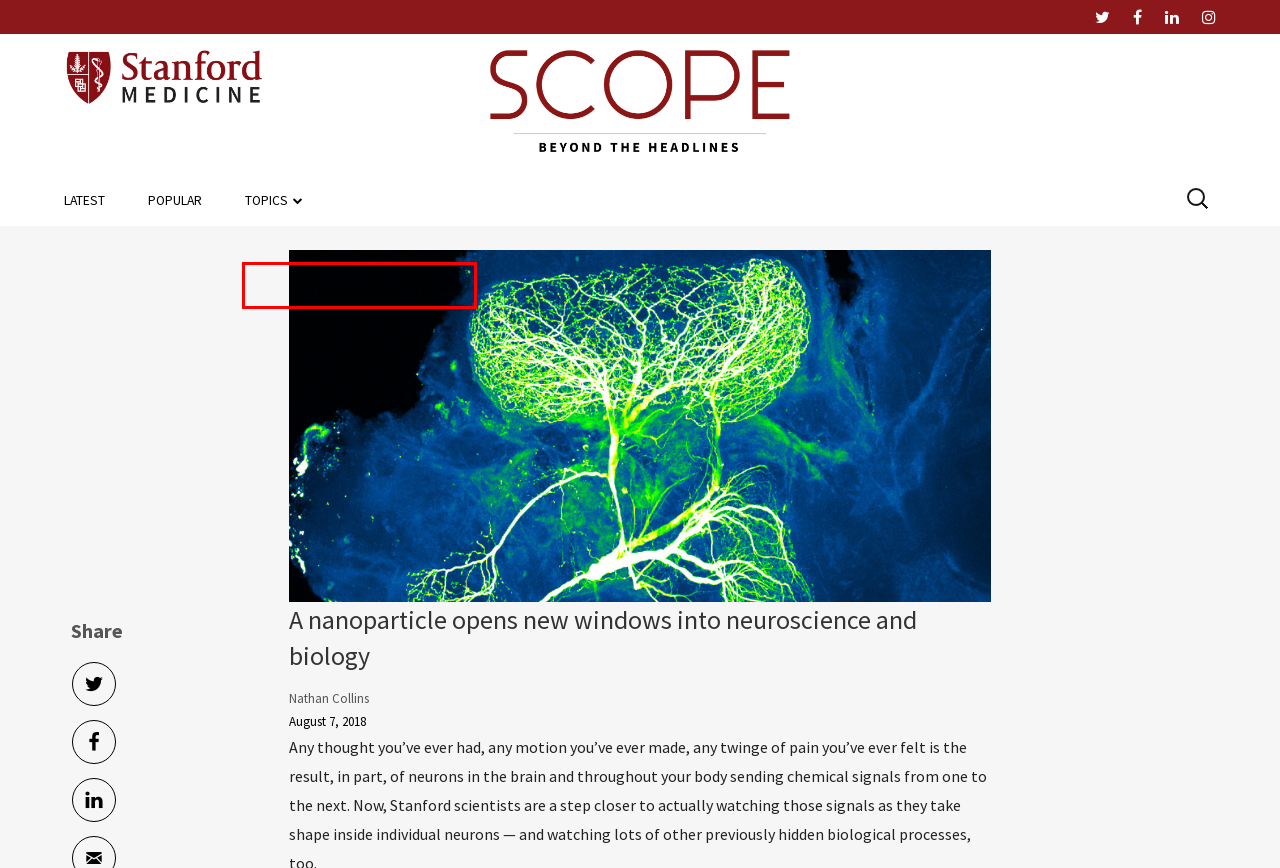Examine the screenshot of a webpage with a red bounding box around a specific UI element. Identify which webpage description best matches the new webpage that appears after clicking the element in the red bounding box. Here are the candidates:
A. Medical Education Archives - Scope
B. Scope | Stanford Medicine's blog - Scope
C. Global Health Archives - Scope
D. Innovation & Technology Archives - Scope
E. Latest - Scope
F. Nathan Collins, Author at Scope
G. Popular - Scope
H. Patient Care Archives - Scope

A